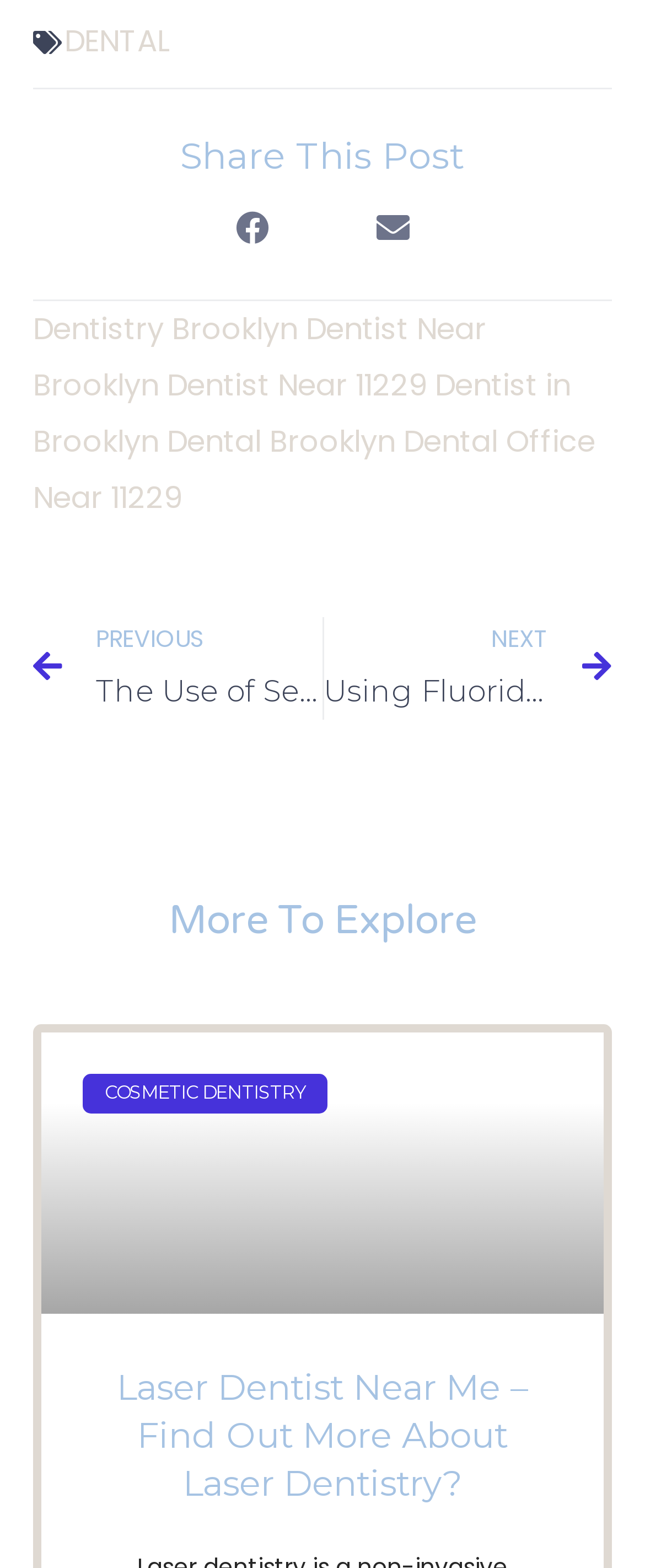What is the topic of the webpage?
Please give a detailed and elaborate answer to the question based on the image.

The webpage has multiple links and headings related to dentistry, such as 'DENTAL', 'Dentistry Brooklyn', 'Dentist Near Brooklyn', and 'COSMETIC DENTISTRY', indicating that the topic of the webpage is dentistry.